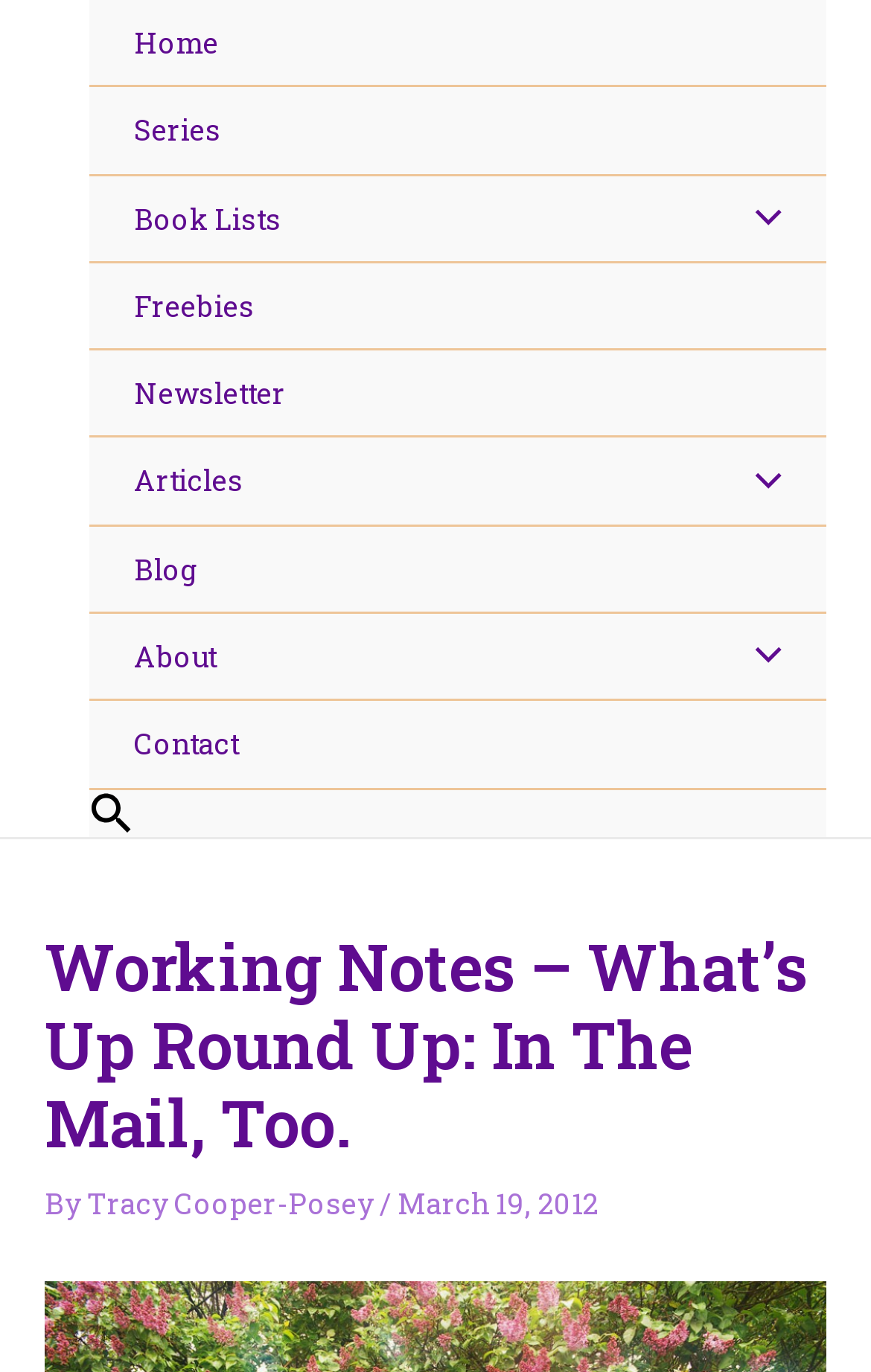Determine the bounding box coordinates for the UI element with the following description: "Articles". The coordinates should be four float numbers between 0 and 1, represented as [left, top, right, bottom].

[0.103, 0.32, 0.949, 0.384]